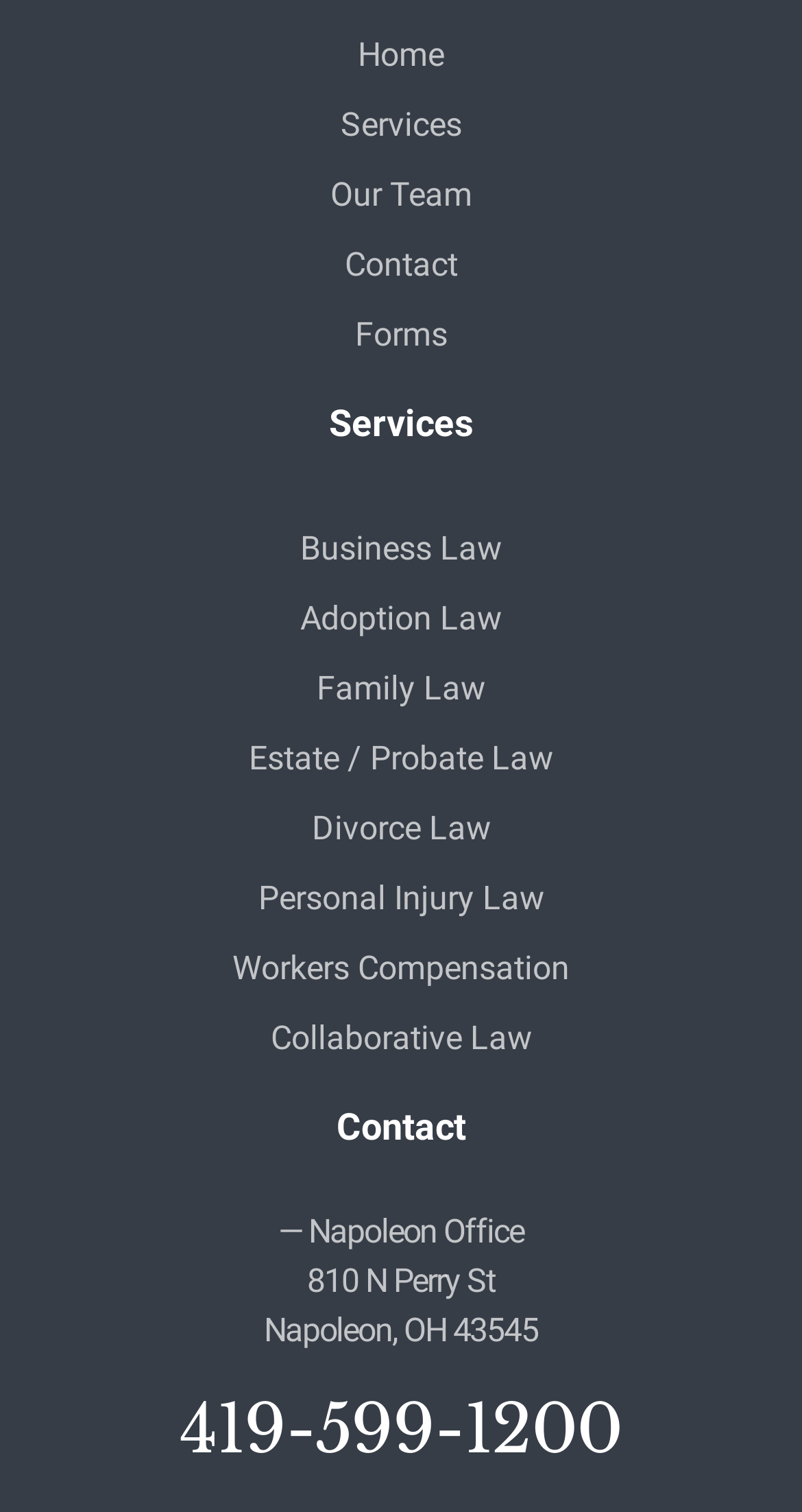What is the phone number listed?
Look at the image and respond with a one-word or short-phrase answer.

419-599-1200